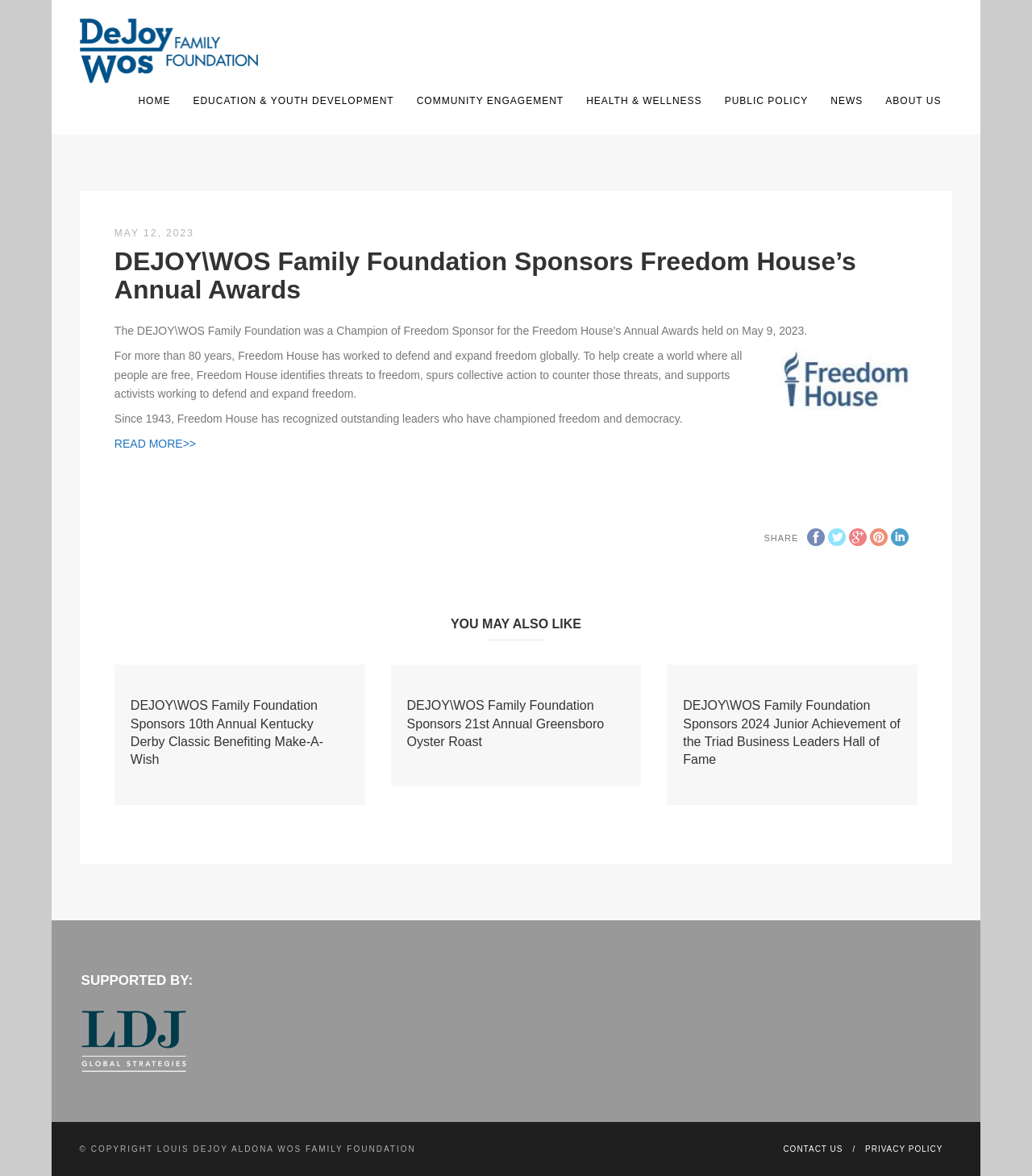Determine the bounding box coordinates of the clickable element to complete this instruction: "Click the HOME link". Provide the coordinates in the format of four float numbers between 0 and 1, [left, top, right, bottom].

[0.123, 0.078, 0.176, 0.094]